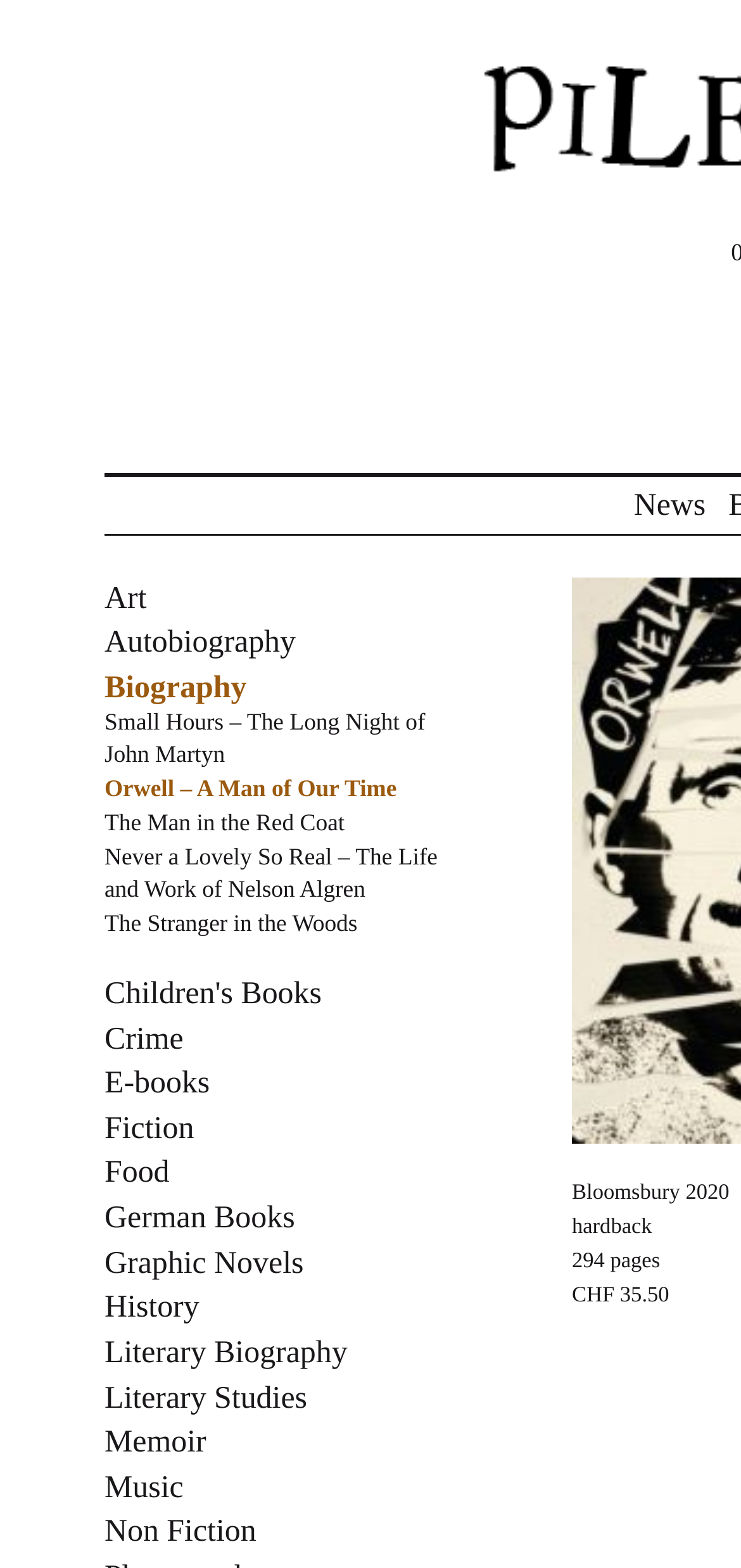Using the given description, provide the bounding box coordinates formatted as (top-left x, top-left y, bottom-right x, bottom-right y), with all values being floating point numbers between 0 and 1. Description: Non Fiction

[0.141, 0.965, 0.346, 0.988]